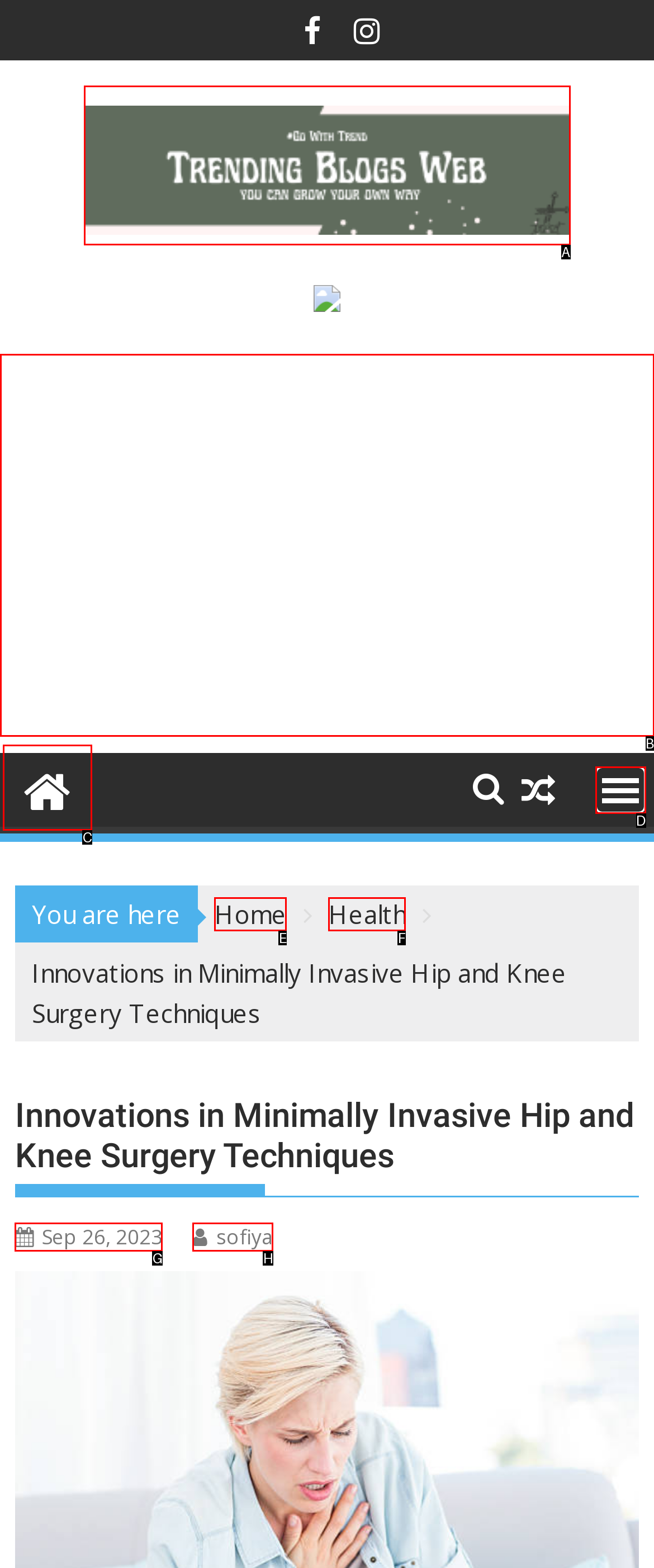Match the description: title="Trending Blogs Web" to the appropriate HTML element. Respond with the letter of your selected option.

C